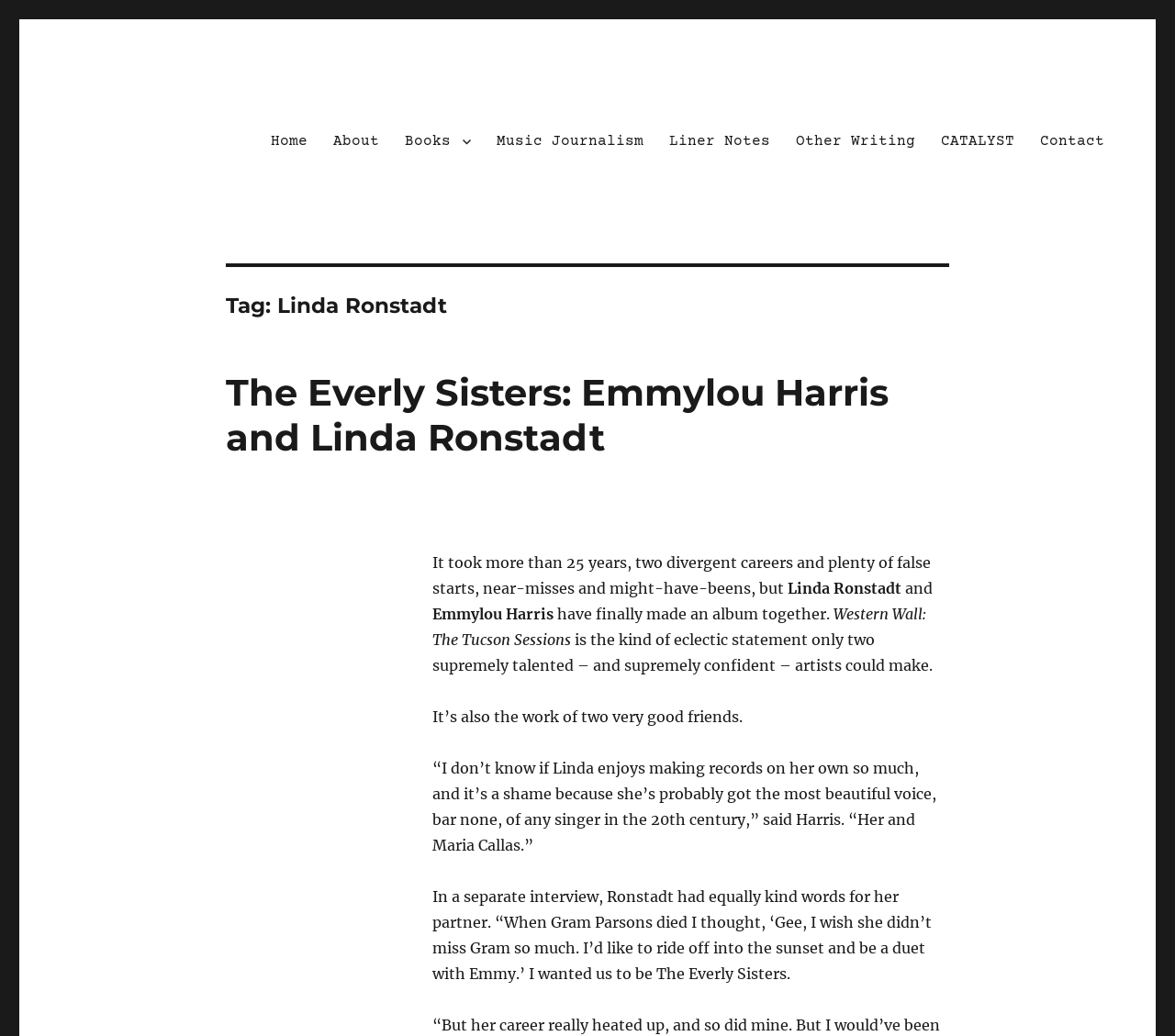Please identify and generate the text content of the webpage's main heading.

Tag: Linda Ronstadt